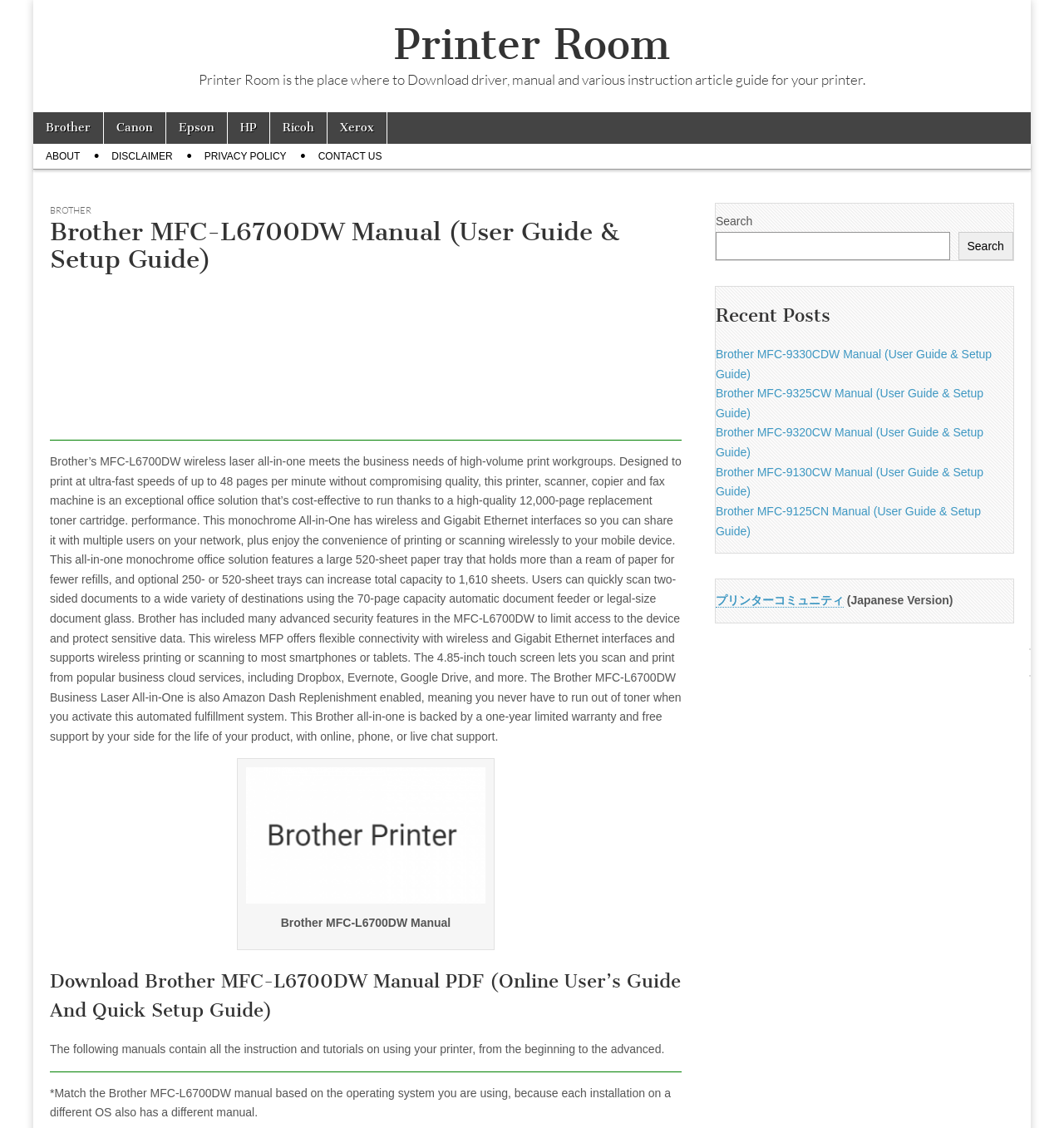Locate the bounding box of the UI element defined by this description: "aria-label="Advertisement" name="aswift_1" title="Advertisement"". The coordinates should be given as four float numbers between 0 and 1, formatted as [left, top, right, bottom].

[0.047, 0.251, 0.641, 0.391]